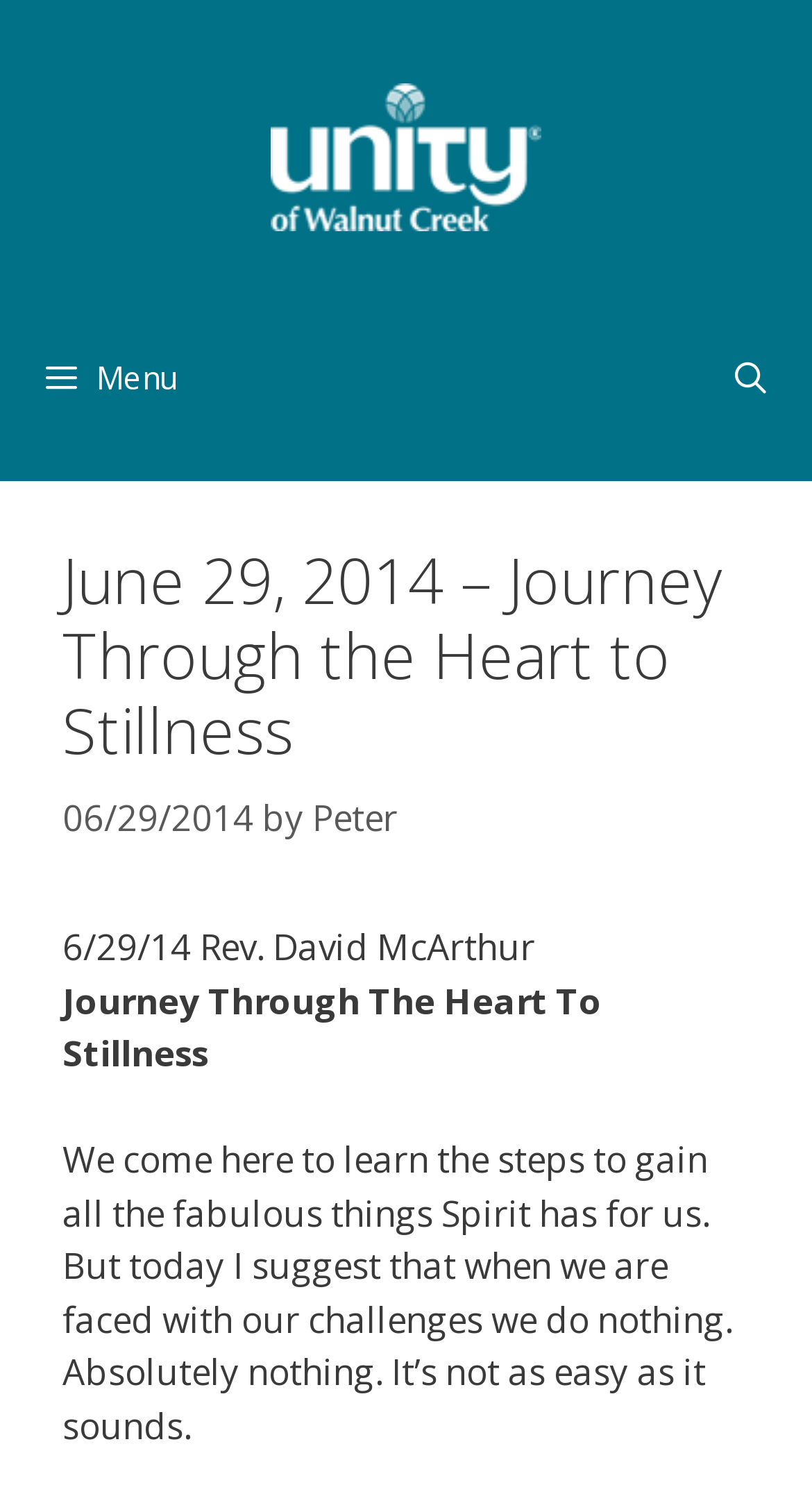What is the date of this podcast?
Offer a detailed and full explanation in response to the question.

I found the date of the podcast by reading the text '06/29/2014' which is located at the top of the page.